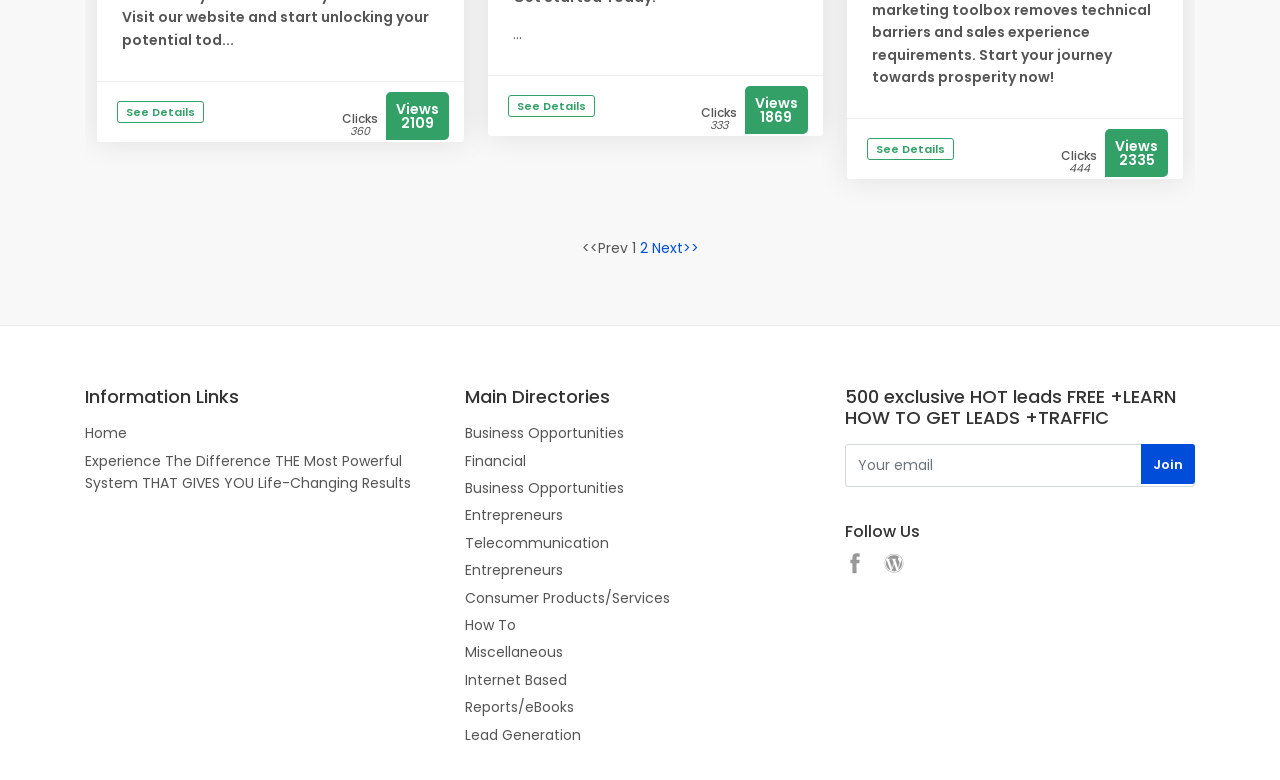Using the format (top-left x, top-left y, bottom-right x, bottom-right y), provide the bounding box coordinates for the described UI element. All values should be floating point numbers between 0 and 1: Miscellaneous

[0.363, 0.822, 0.44, 0.851]